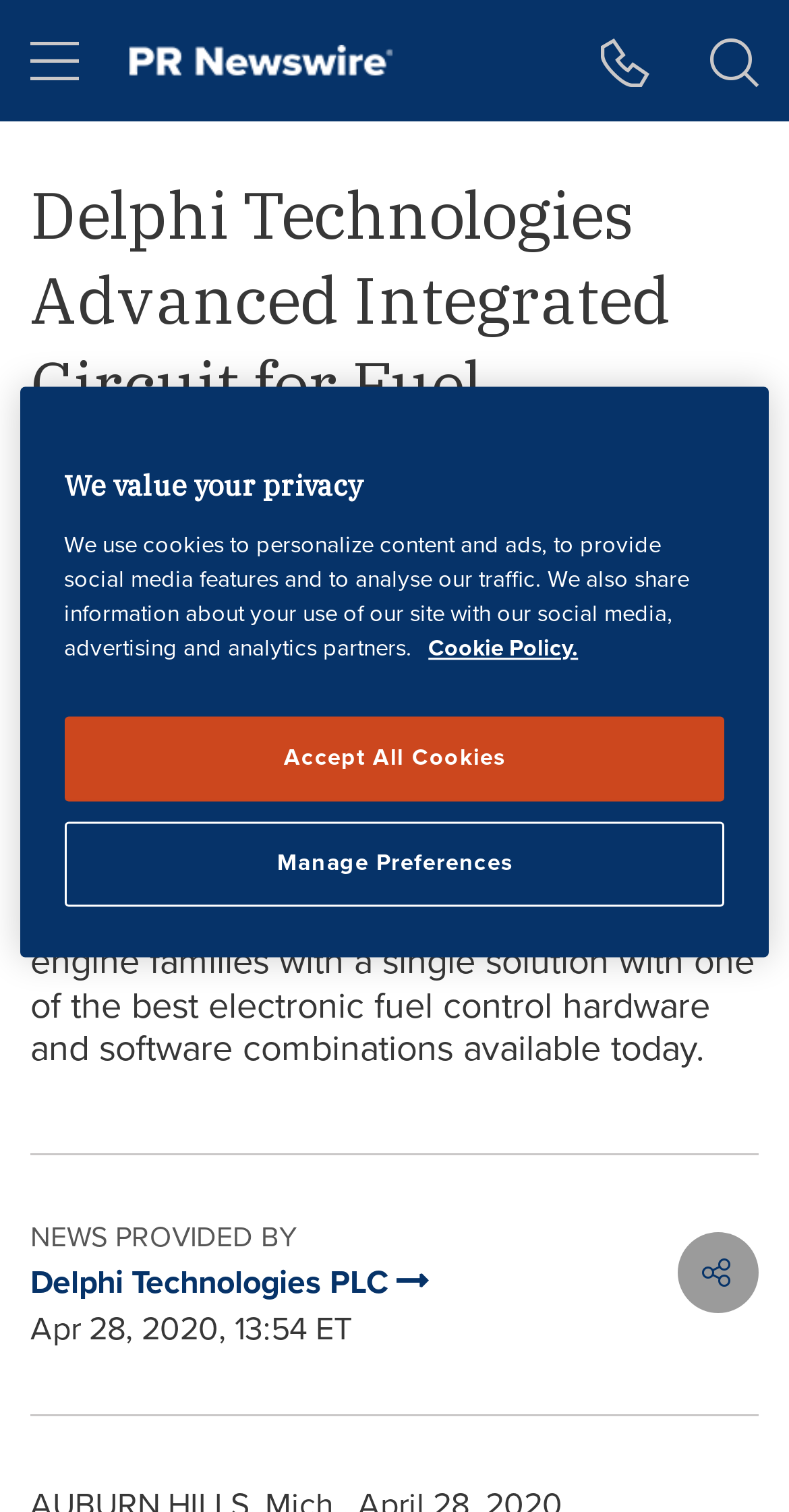Determine the main headline from the webpage and extract its text.

Delphi Technologies Advanced Integrated Circuit for Fuel Injection Wins Automotive News 2020 PACE Award